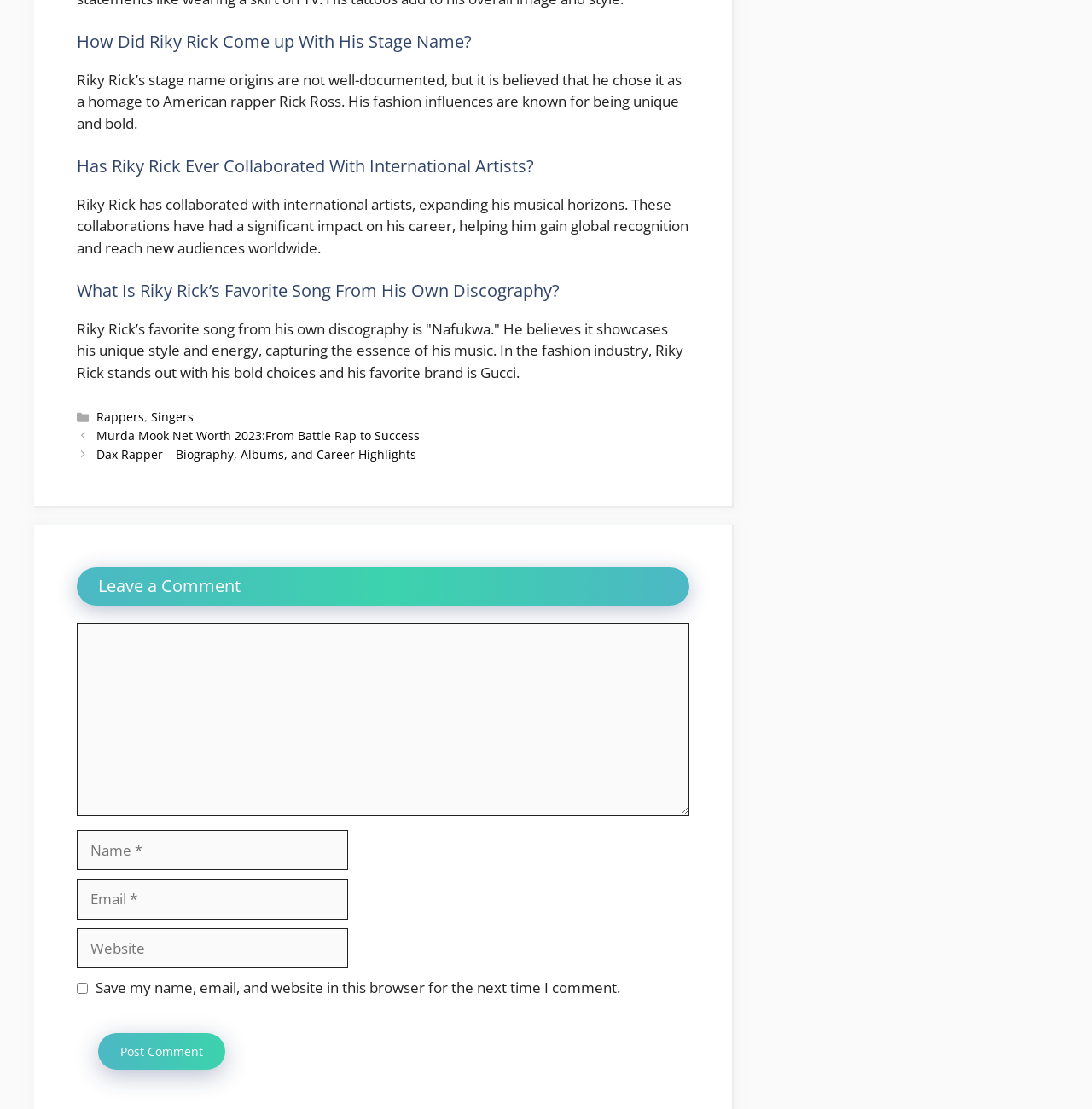Please identify the bounding box coordinates of the element on the webpage that should be clicked to follow this instruction: "Follow on Twitter". The bounding box coordinates should be given as four float numbers between 0 and 1, formatted as [left, top, right, bottom].

None